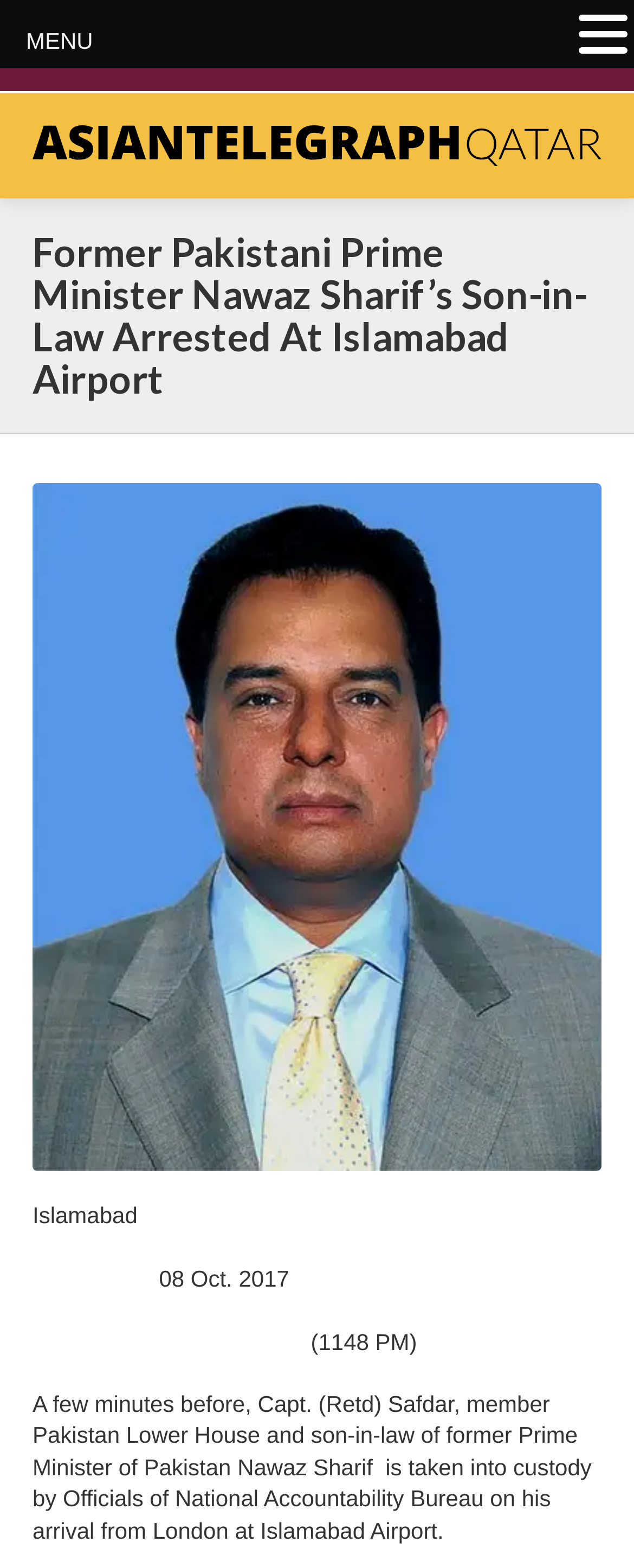What is the date of the news article?
Examine the image closely and answer the question with as much detail as possible.

This answer can be obtained by reading the StaticText element with ID 325, which states that 'Islamabad ... 08 Oct. 2017'.